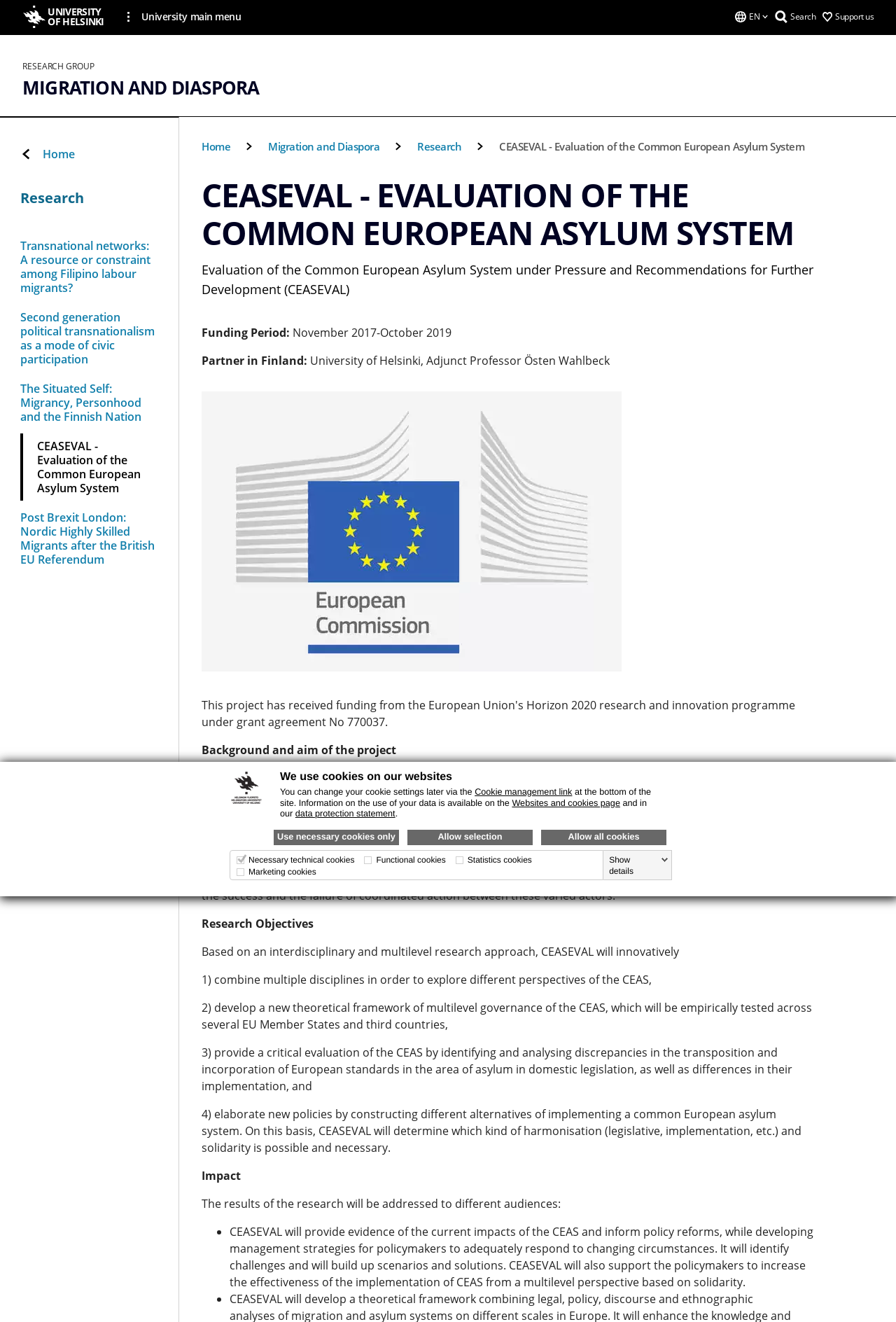Give a comprehensive overview of the webpage, including key elements.

The webpage is about the CEASEVAL project, which evaluates the Common European Asylum System under pressure and provides recommendations for further development. At the top of the page, there is a dialog box with a logo, a heading, and several links and checkboxes related to cookie management. Below this, there is a navigation menu with links to the university's main page, the research group, and the language menu.

The main content of the page is divided into several sections. The first section displays the title of the project, "CEASEVAL - Evaluation of the Common European Asylum System," and a brief description of the project. Below this, there is a section with information about the funding period, partner, and background of the project.

The next section is about the research objectives, which are listed in four points. The objectives include combining multiple disciplines to explore different perspectives of the CEAS, developing a new theoretical framework of multilevel governance, providing a critical evaluation of the CEAS, and elaborating new policies.

Following this, there is a section about the impact of the research, which will be addressed to different audiences. The results of the research will provide evidence of the current impacts of the CEAS and inform policy reforms.

The page also includes a list of links to related research projects, such as "Transnational networks: A resource or constraint among Filipino labour migrants?" and "The Situated Self: Migrancy, Personhood and the Finnish Nation." At the bottom of the page, there is a breadcrumb navigation menu with links to the home page, the research group, and the CEASEVAL project.